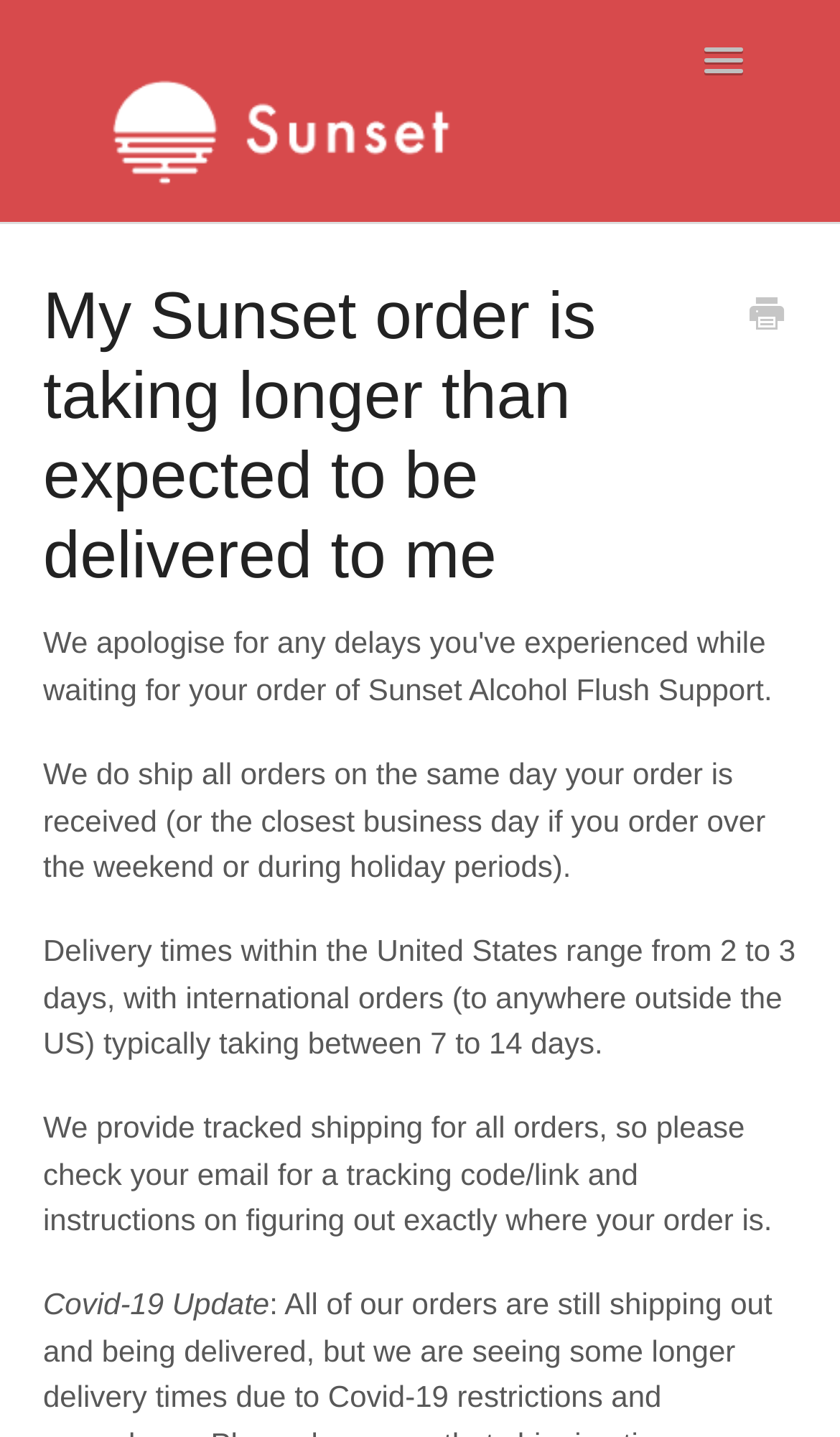What is the business day policy for order processing?
Give a detailed response to the question by analyzing the screenshot.

I found this information in the StaticText element that says 'We do ship all orders on the same day your order is received (or the closest business day if you order over the weekend or during holiday periods).'